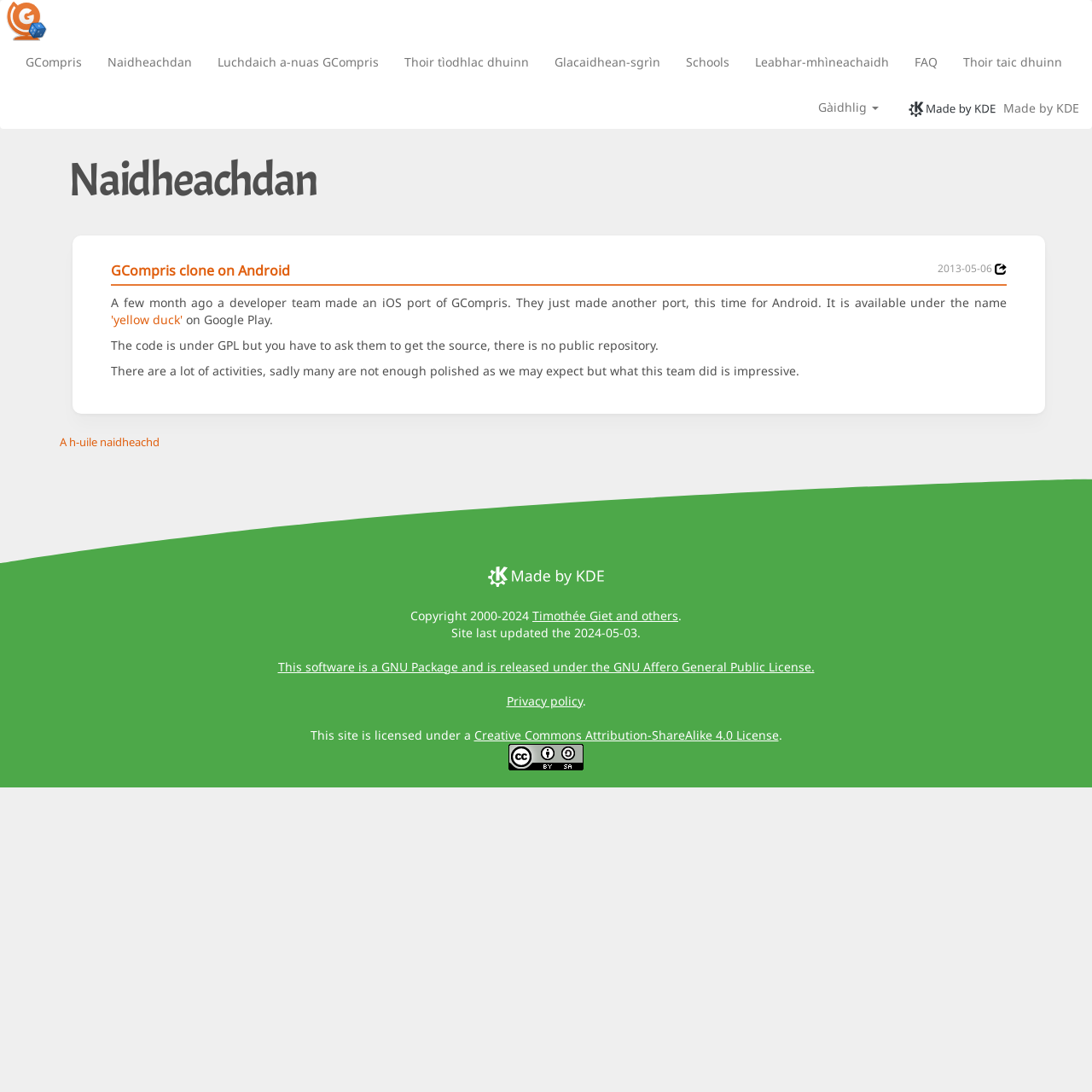Provide a brief response to the question using a single word or phrase: 
How many links are there in the top navigation bar?

9